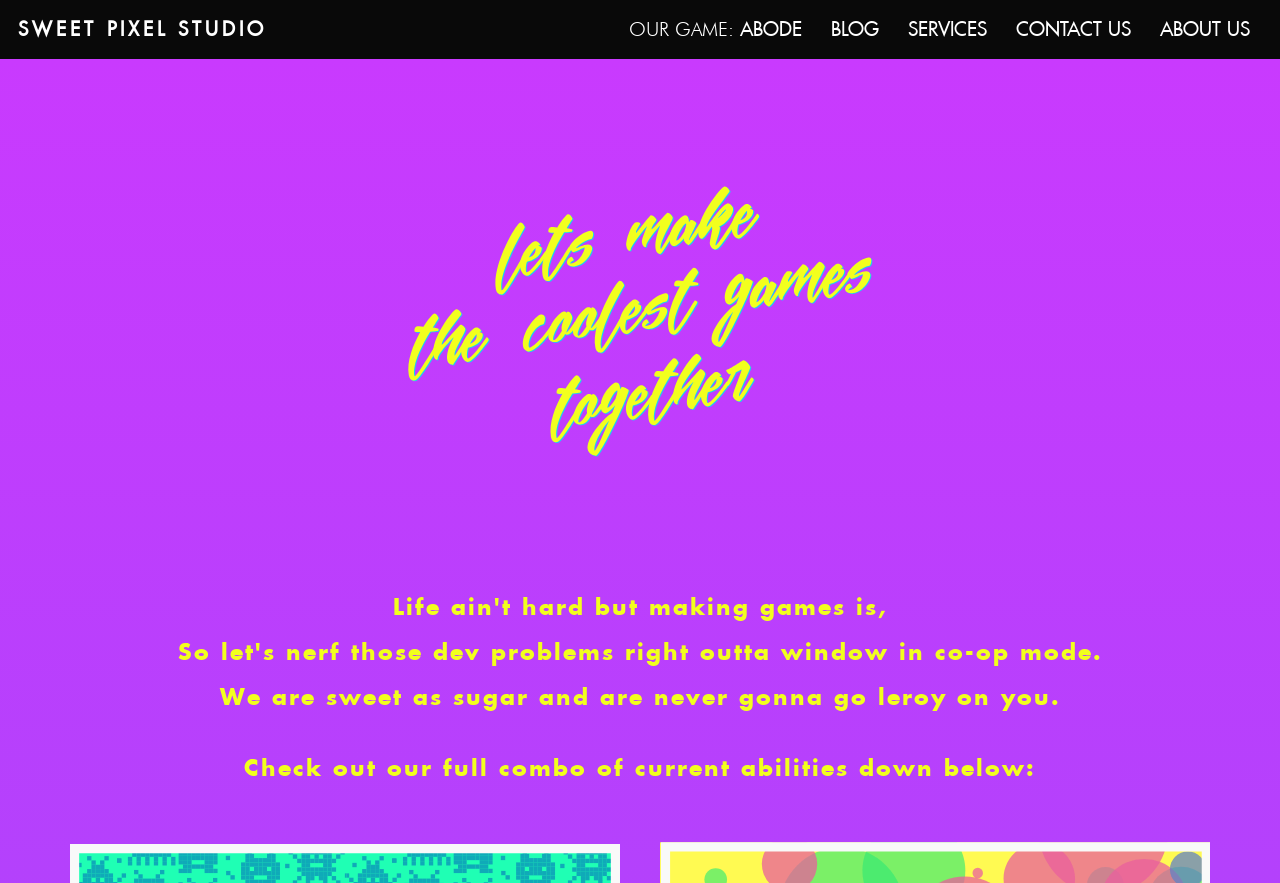What services does the studio offer?
Based on the screenshot, answer the question with a single word or phrase.

Unknown